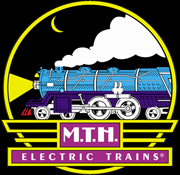What is the shape of the frame surrounding the train?
Please answer the question with a single word or phrase, referencing the image.

Circular